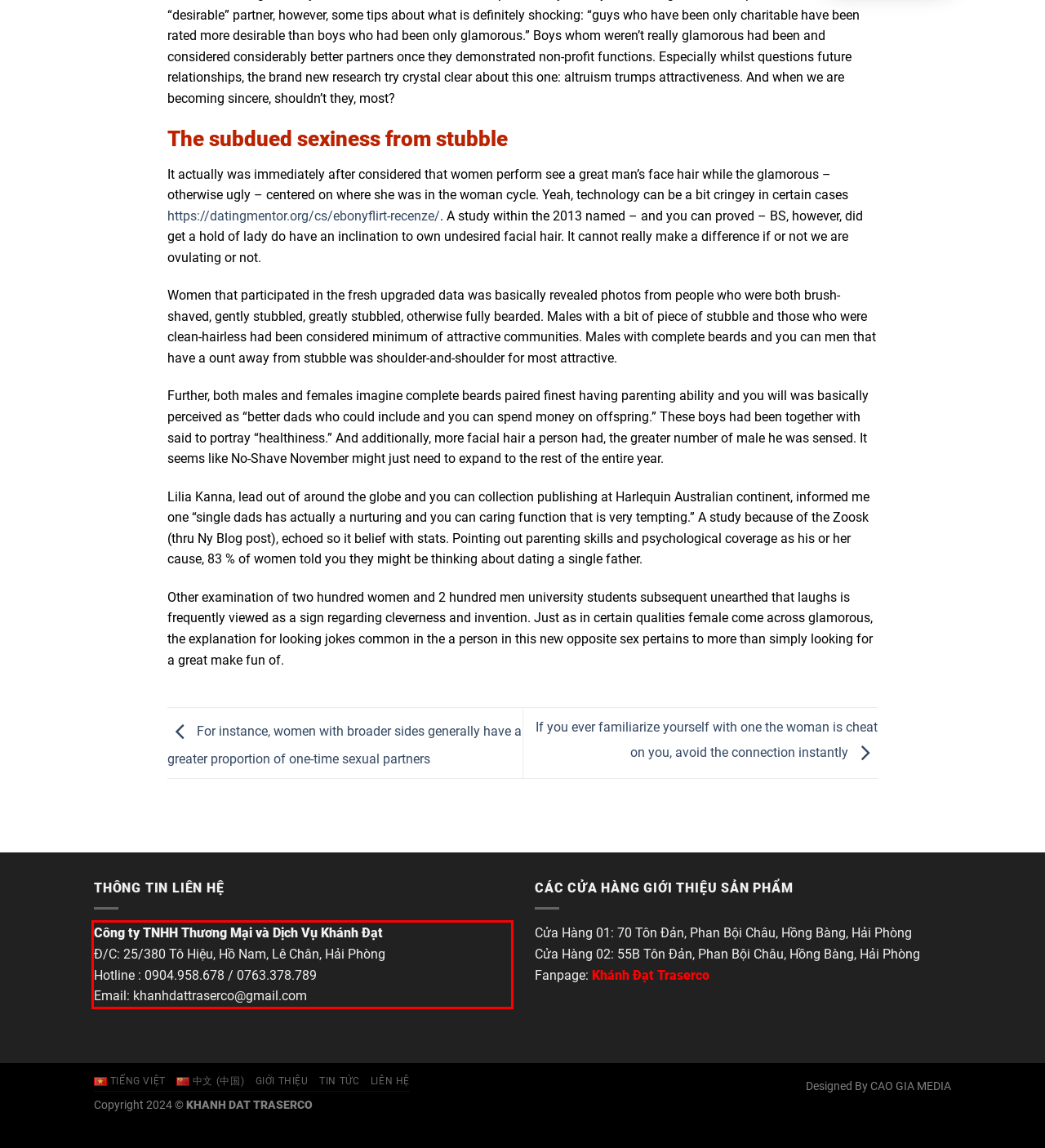Examine the webpage screenshot and use OCR to recognize and output the text within the red bounding box.

Công ty TNHH Thương Mại và Dịch Vụ Khánh Đạt Đ/C: 25/380 Tô Hiệu, Hồ Nam, Lê Chân, Hải Phòng Hotline : 0904.958.678 / 0763.378.789 Email: khanhdattraserco@gmail.com